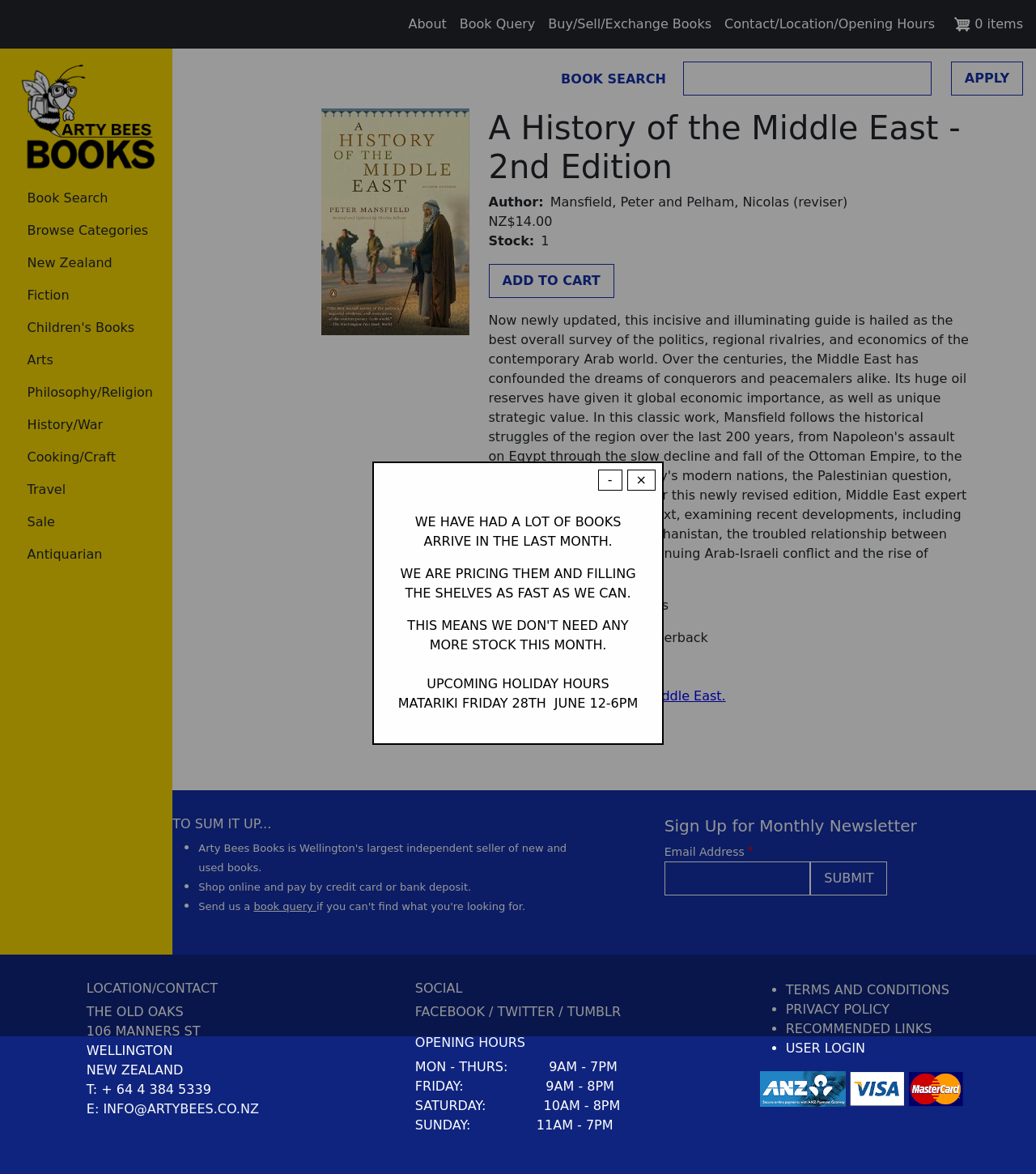Determine the bounding box coordinates for the area you should click to complete the following instruction: "Contact us".

[0.1, 0.938, 0.25, 0.951]